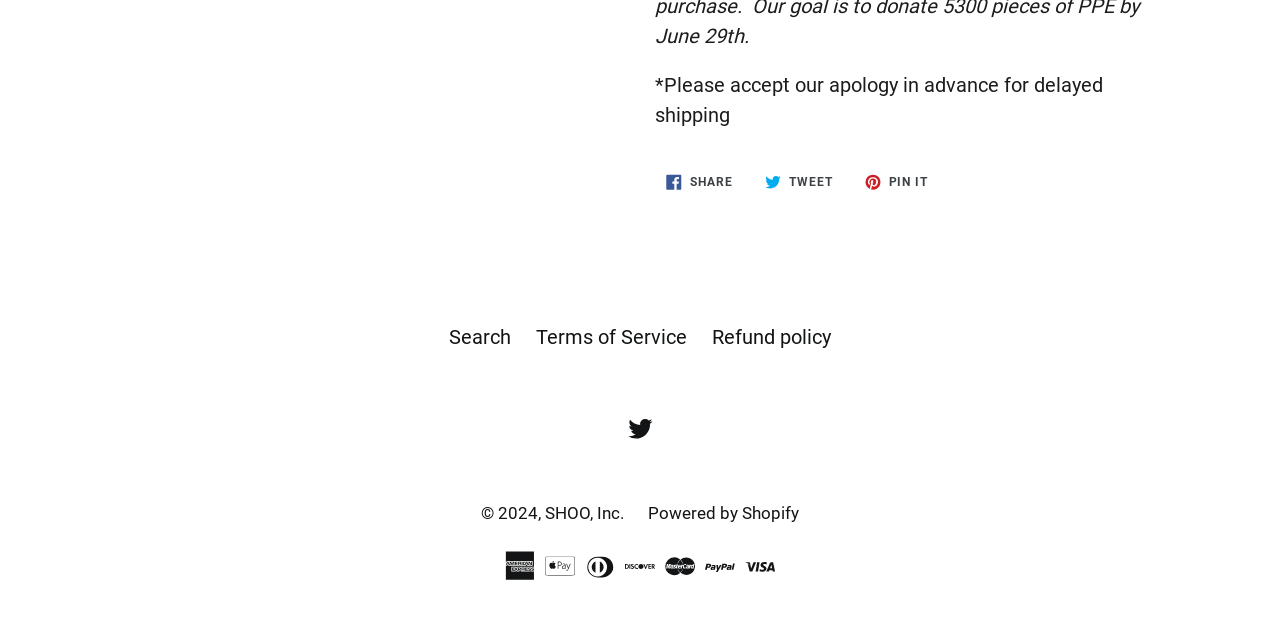Locate the bounding box coordinates of the area to click to fulfill this instruction: "Search". The bounding box should be presented as four float numbers between 0 and 1, in the order [left, top, right, bottom].

[0.351, 0.511, 0.399, 0.549]